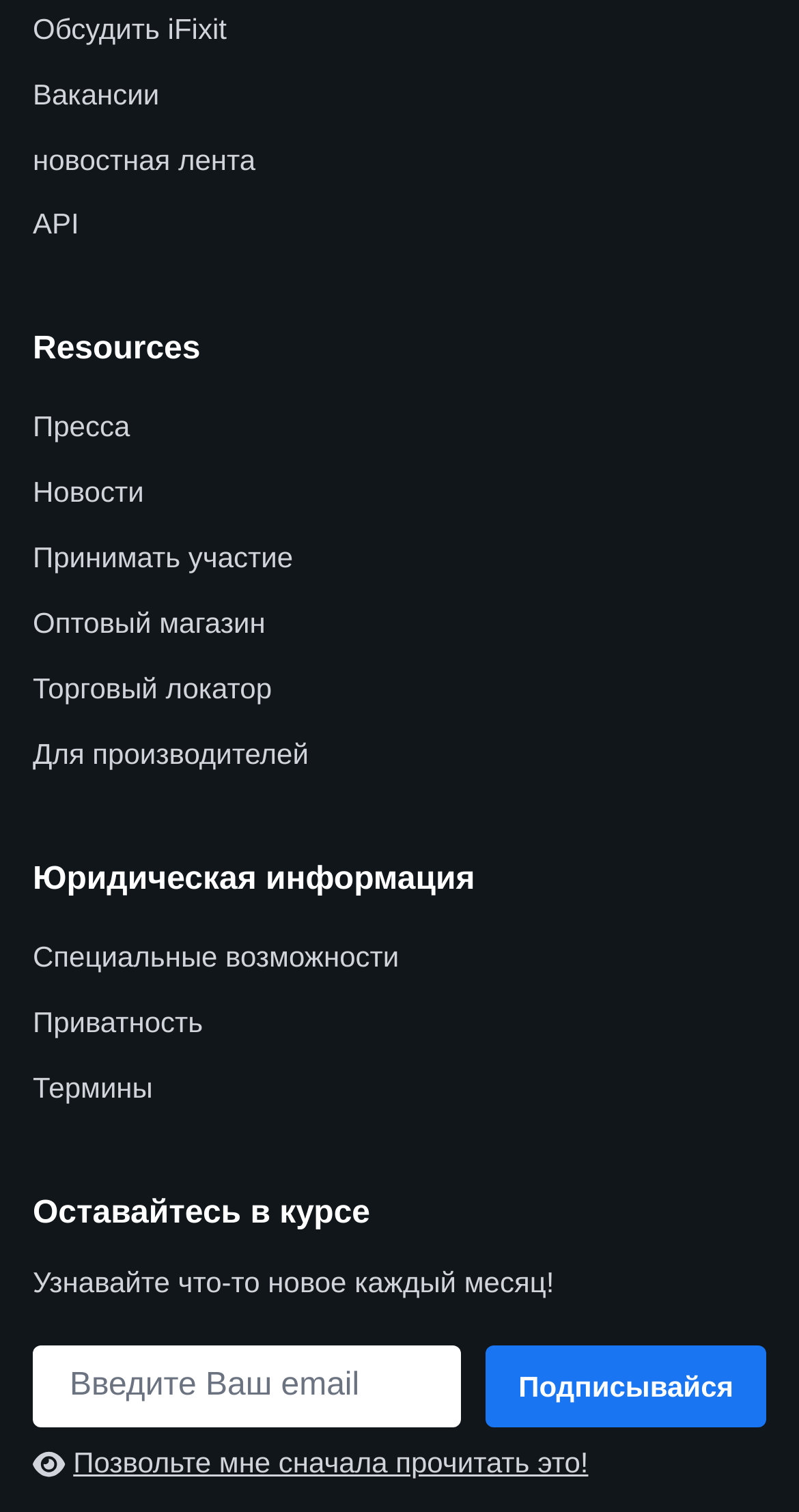What is the category of the webpage?
Carefully examine the image and provide a detailed answer to the question.

The webpage appears to be a resource page, as indicated by the StaticText element 'Resources' with a bounding box coordinate of [0.041, 0.22, 0.251, 0.243]. The webpage provides links to various resources, including news, API, and more.